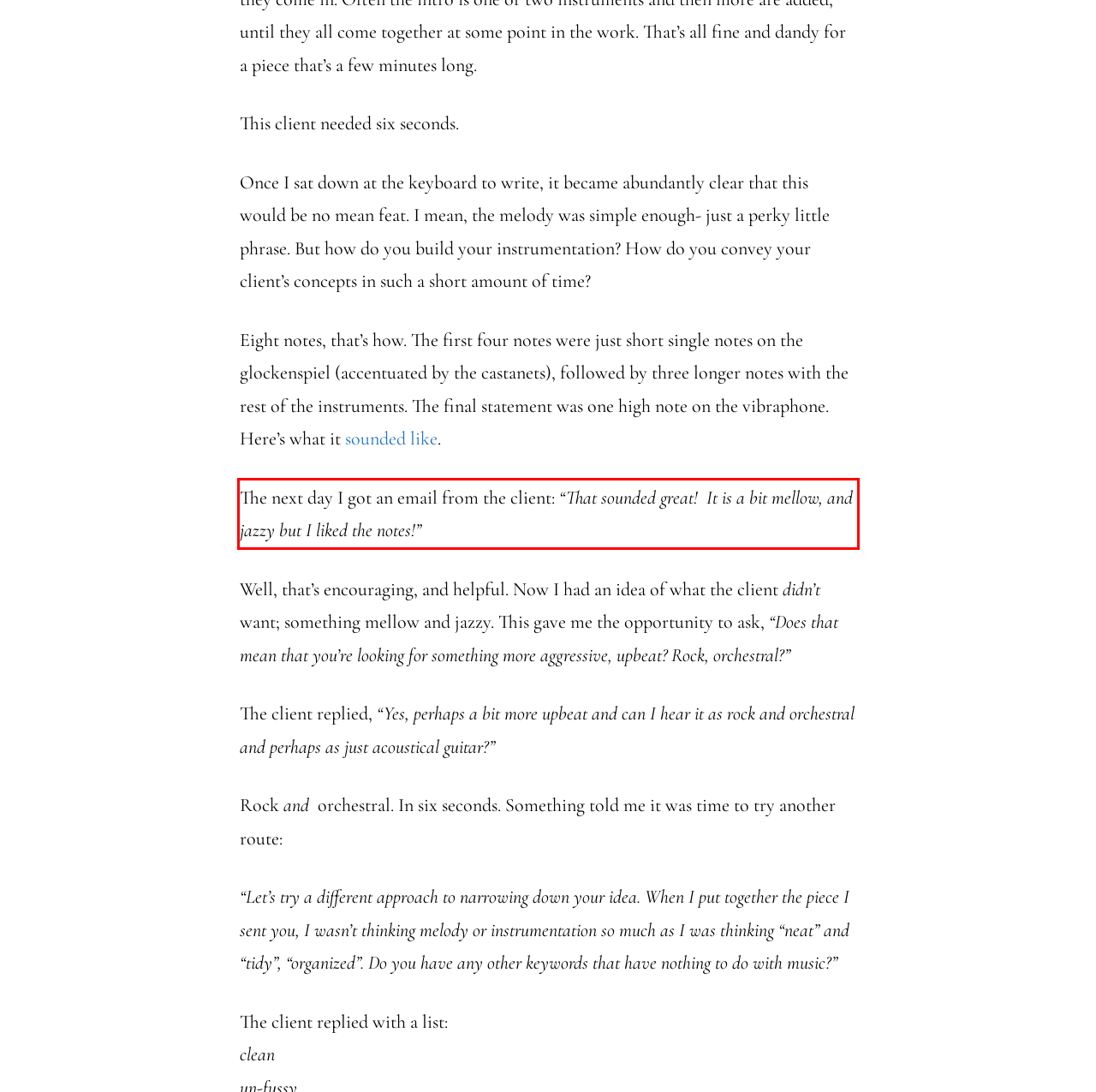Review the screenshot of the webpage and recognize the text inside the red rectangle bounding box. Provide the extracted text content.

The next day I got an email from the client: “That sounded great! It is a bit mellow, and jazzy but I liked the notes!”